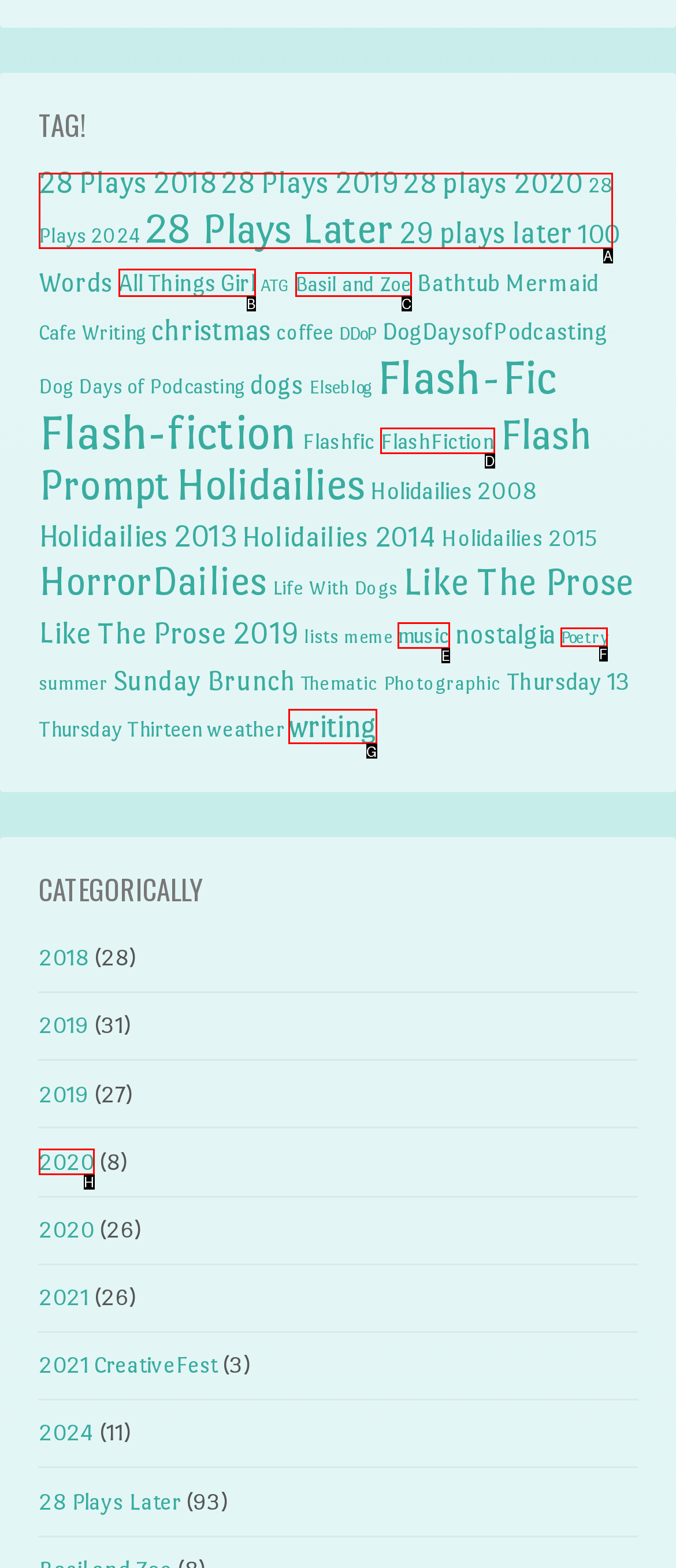Choose the option that matches the following description: Patrick Beaulier
Answer with the letter of the correct option.

None